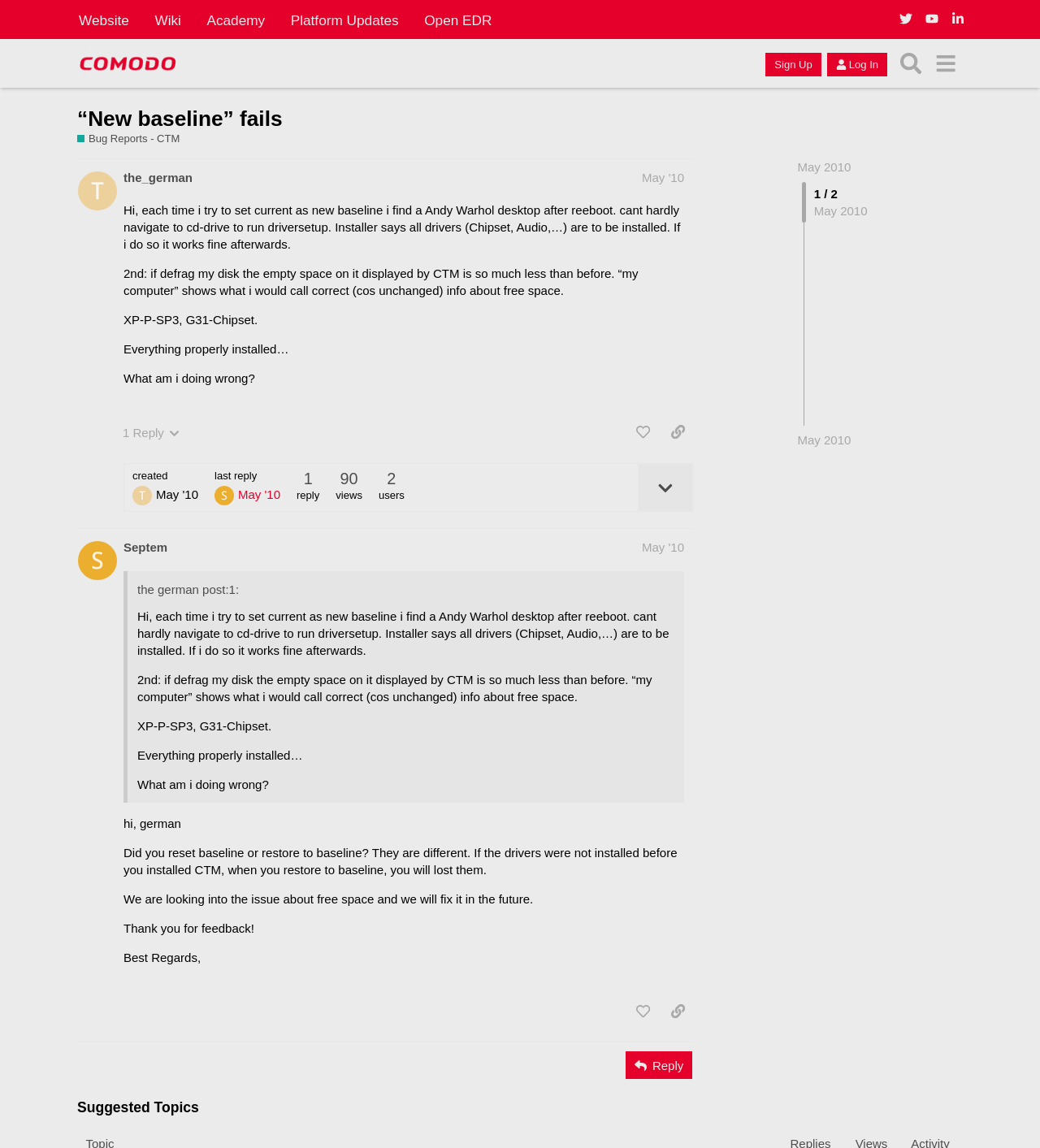Give a one-word or one-phrase response to the question:
What is the topic of the first post?

New baseline fails